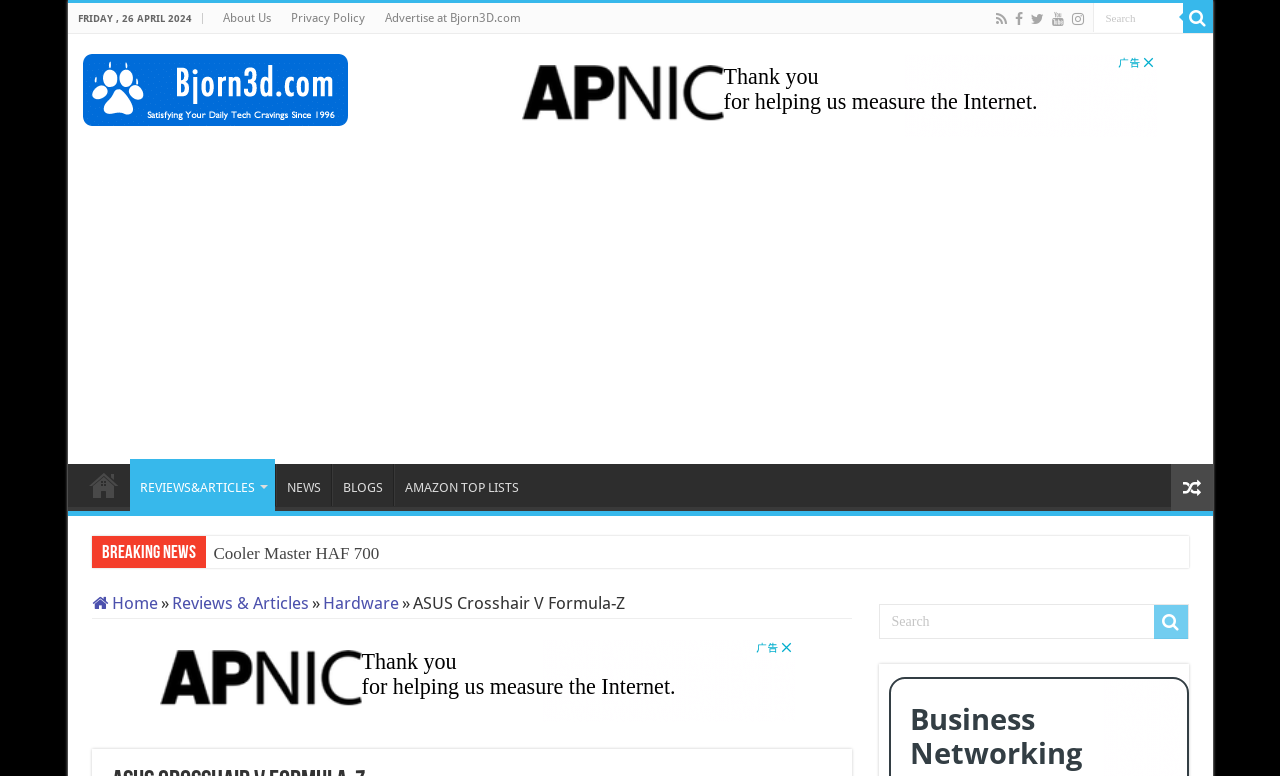Can you pinpoint the bounding box coordinates for the clickable element required for this instruction: "Click on the Search button"? The coordinates should be four float numbers between 0 and 1, i.e., [left, top, right, bottom].

[0.901, 0.78, 0.928, 0.823]